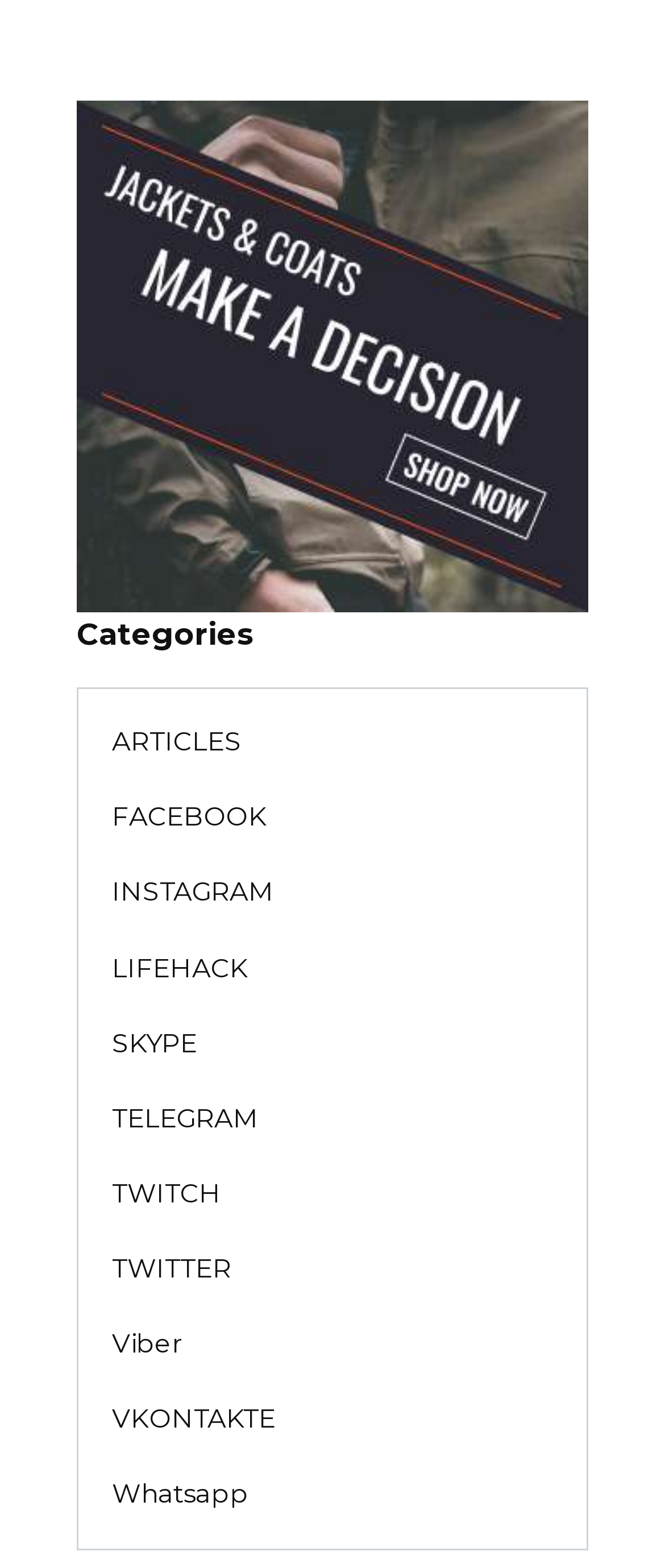Respond to the following question with a brief word or phrase:
Is there an image on the webpage?

Yes